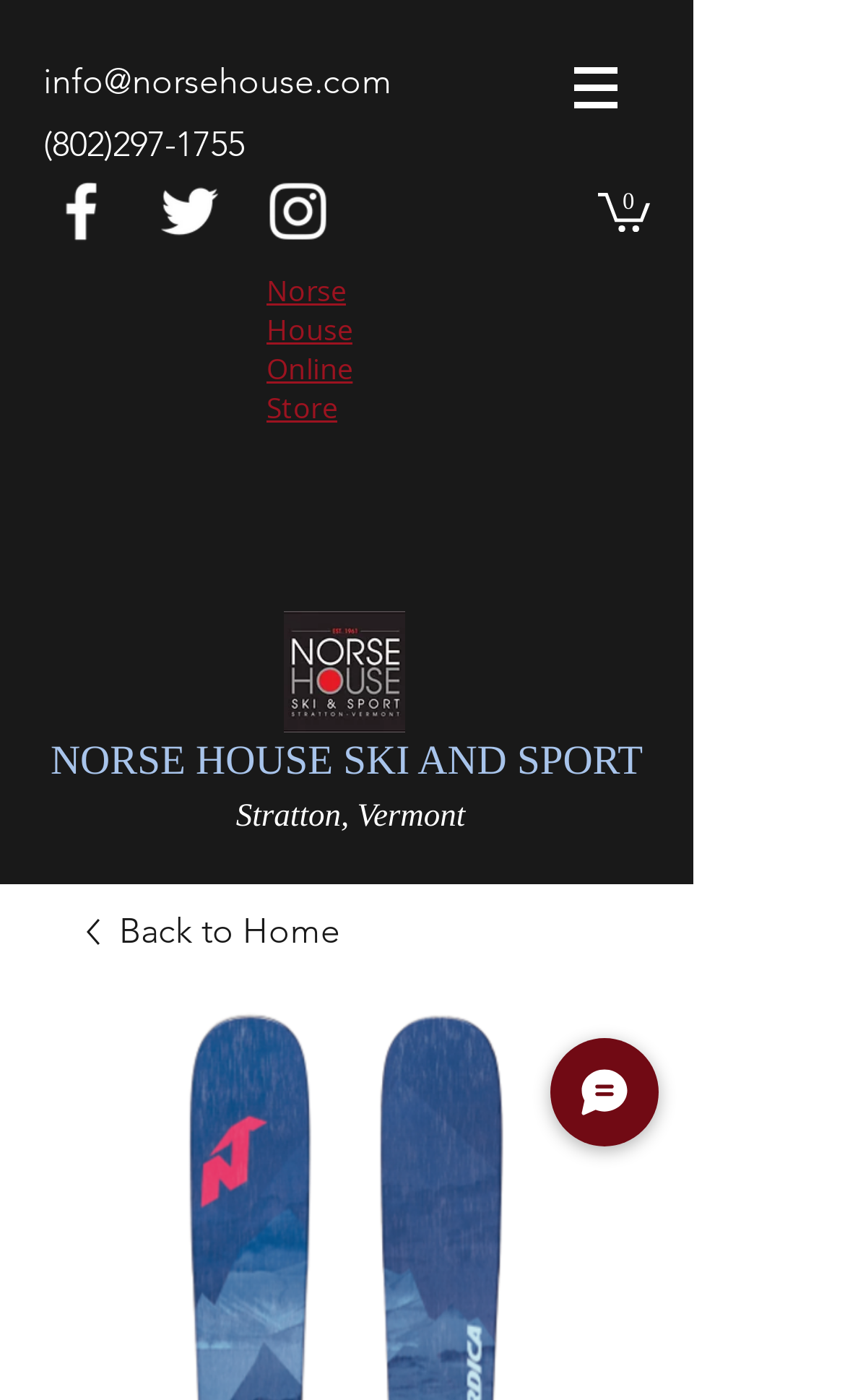Use the details in the image to answer the question thoroughly: 
What is the location of Norse House?

I looked at the middle section of the webpage, where the store's location is usually displayed. I saw a static text with the address 'Stratton, Vermont', which indicates that this is the location of Norse House.